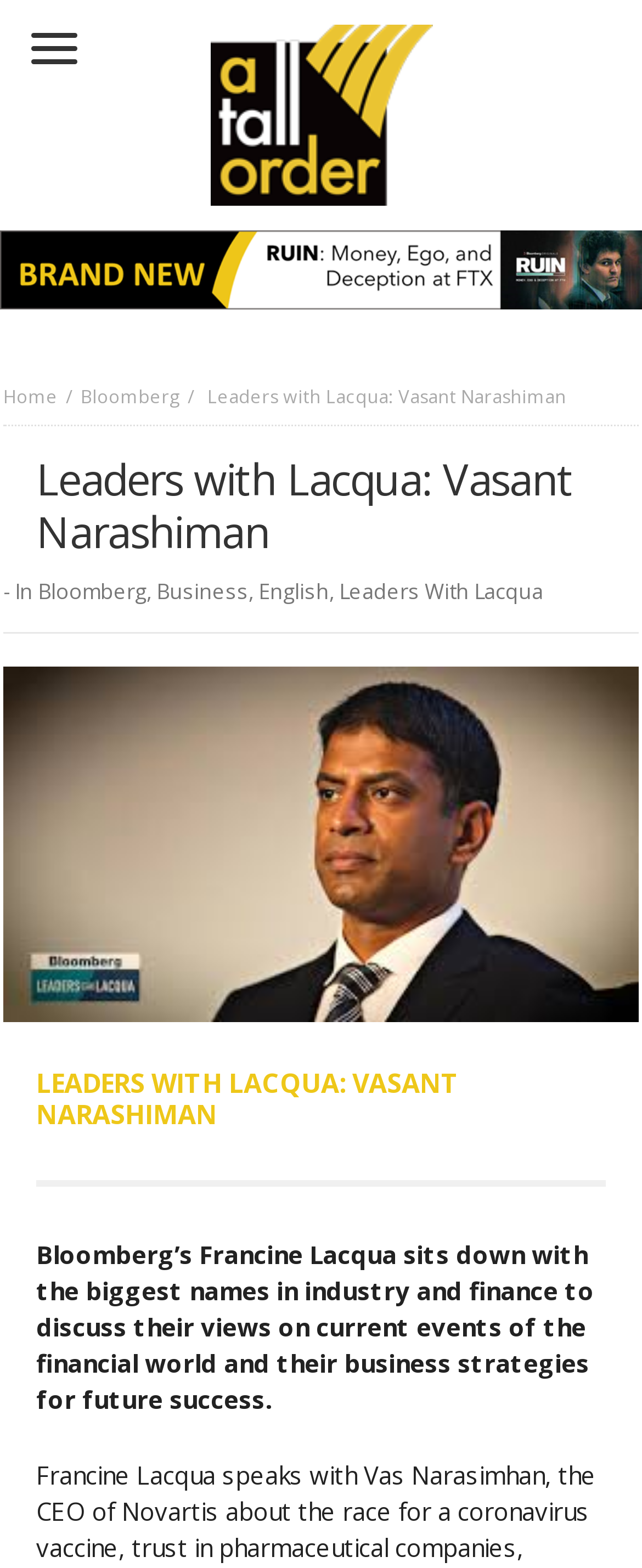What is the topic of discussion in the Leaders with Lacqua series?
Please provide a detailed and thorough answer to the question.

The webpage description mentions that Francine Lacqua discusses 'their views on current events of the financial world and their business strategies for future success' with the biggest names in industry and finance. This implies that the topic of discussion in the Leaders with Lacqua series is current events and business strategies.